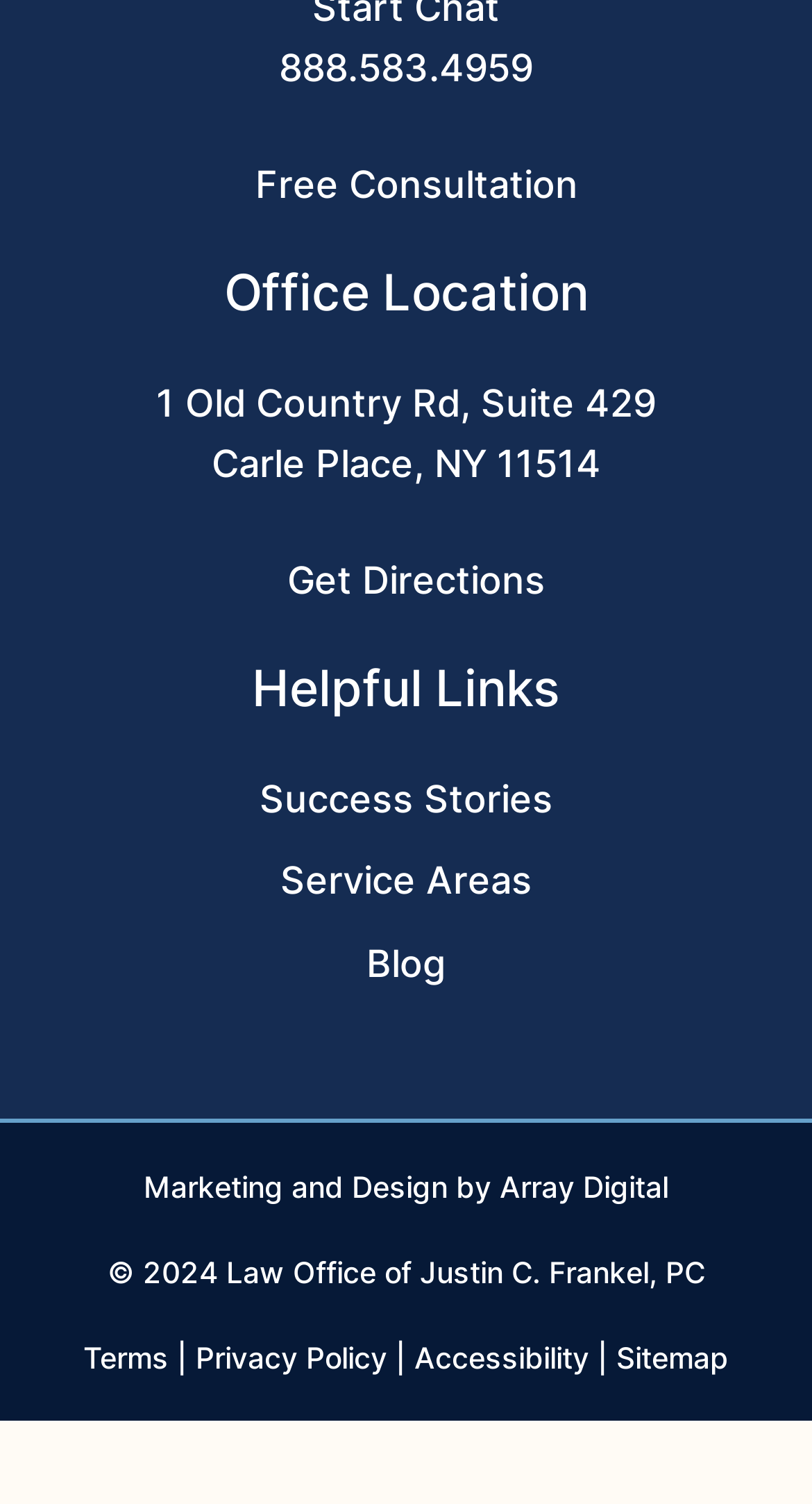Determine the coordinates of the bounding box for the clickable area needed to execute this instruction: "View terms and conditions".

[0.103, 0.877, 0.208, 0.9]